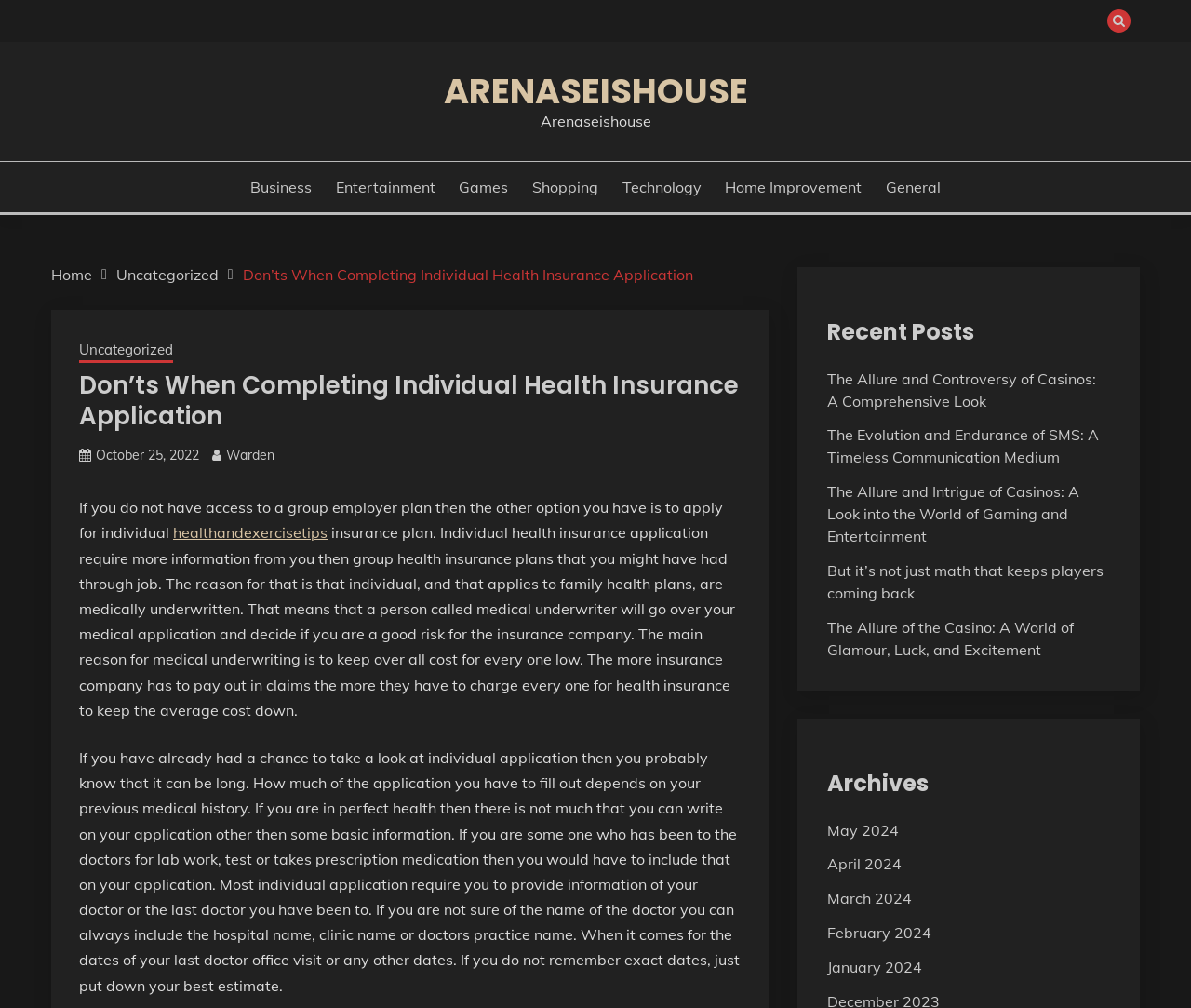Can you look at the image and give a comprehensive answer to the question:
What is the purpose of medical underwriting?

According to the webpage, medical underwriting is done to keep the overall cost for everyone low. This is because the more insurance companies have to pay out in claims, the more they have to charge everyone for health insurance to keep the average cost down.